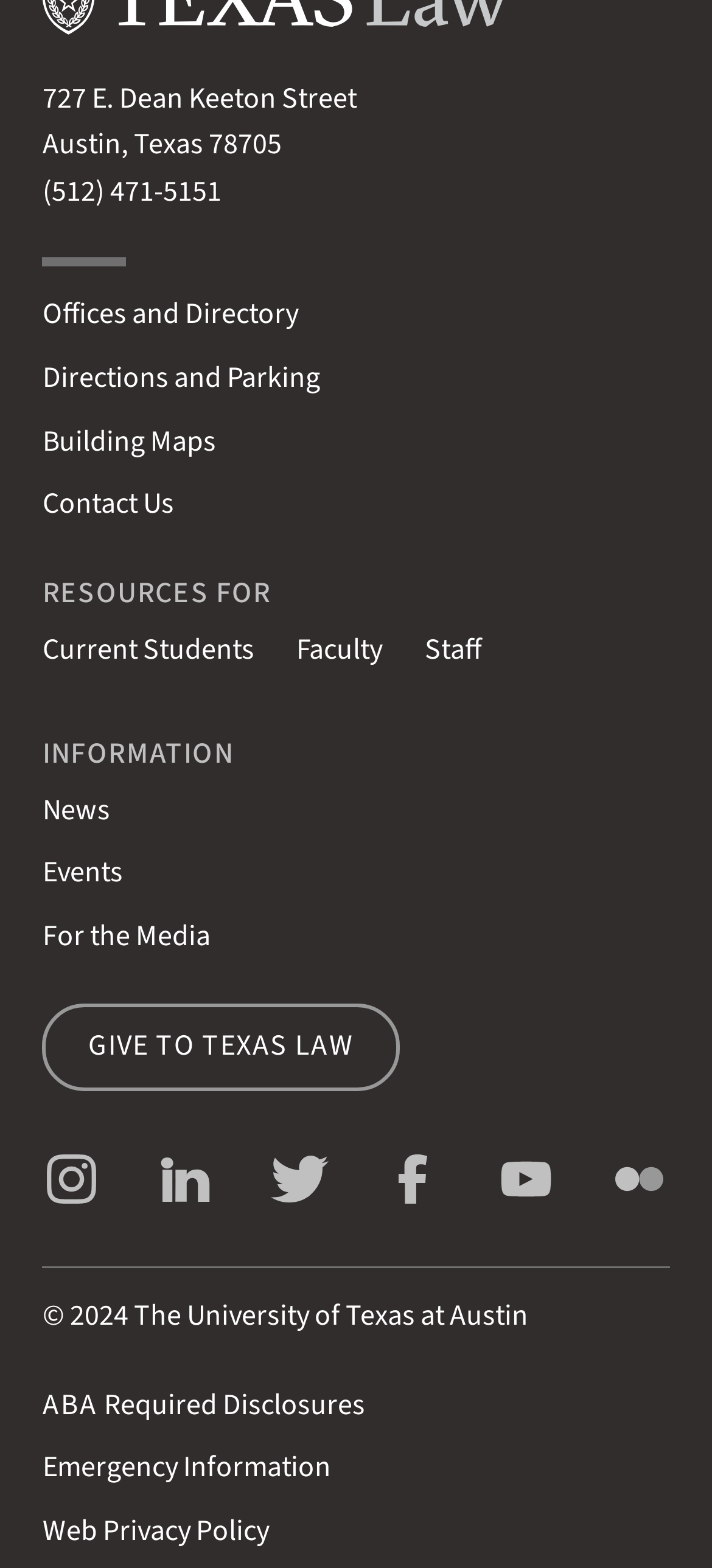Given the element description, predict the bounding box coordinates in the format (top-left x, top-left y, bottom-right x, bottom-right y). Make sure all values are between 0 and 1. Here is the element description: Twitter

[0.379, 0.752, 0.462, 0.778]